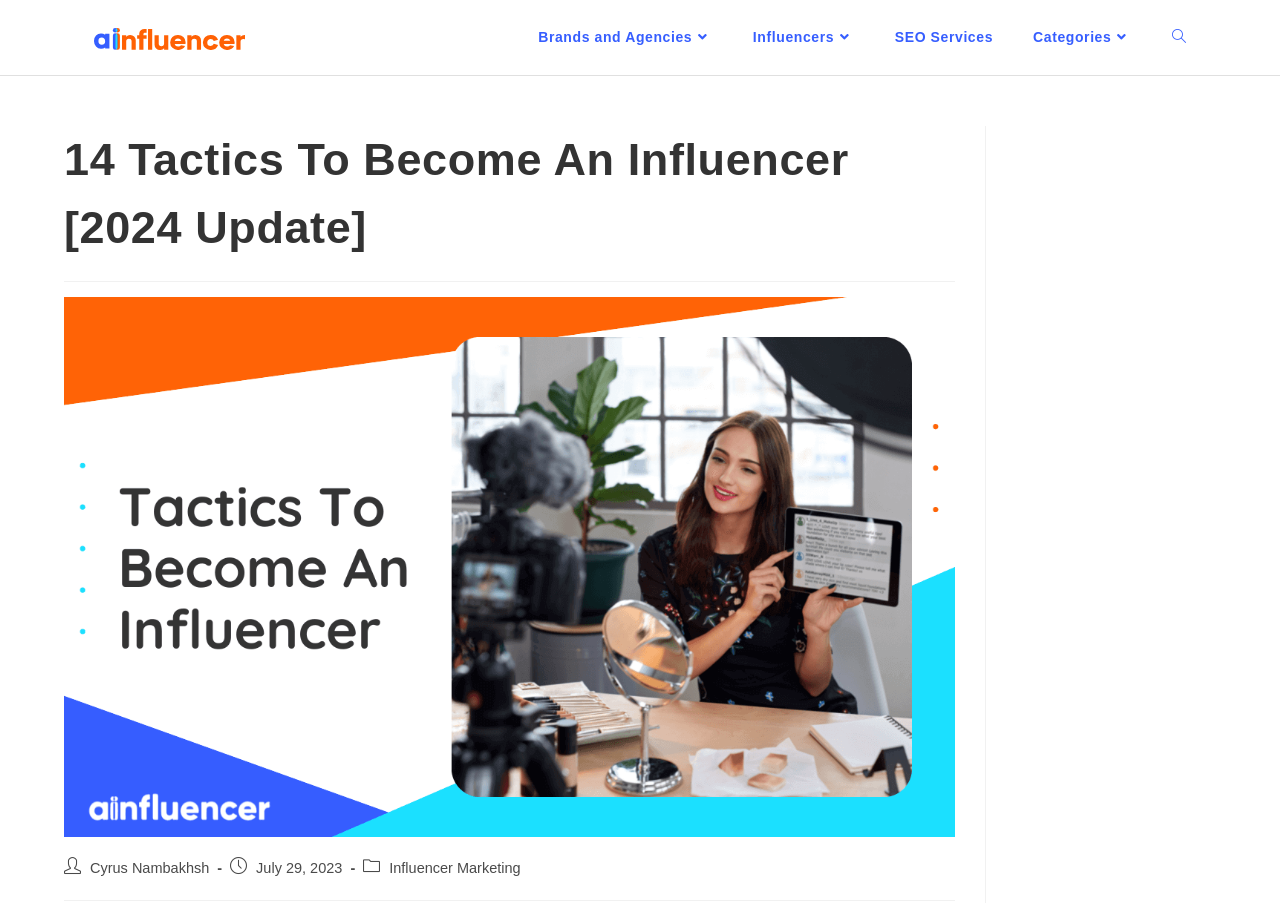When was the current article published?
Look at the image and respond with a one-word or short phrase answer.

July 29, 2023